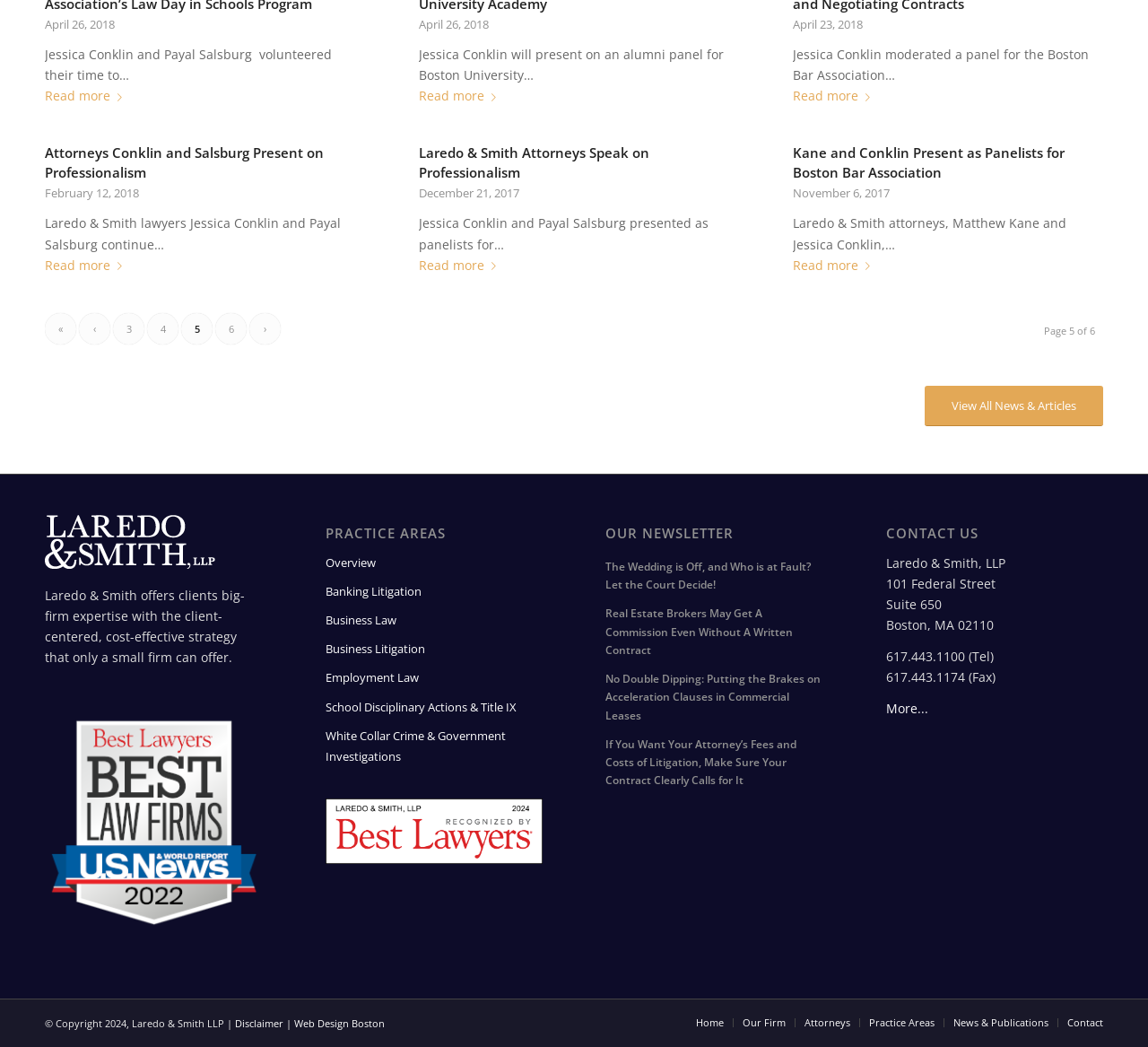For the given element description 4, determine the bounding box coordinates of the UI element. The coordinates should follow the format (top-left x, top-left y, bottom-right x, bottom-right y) and be within the range of 0 to 1.

[0.128, 0.299, 0.155, 0.329]